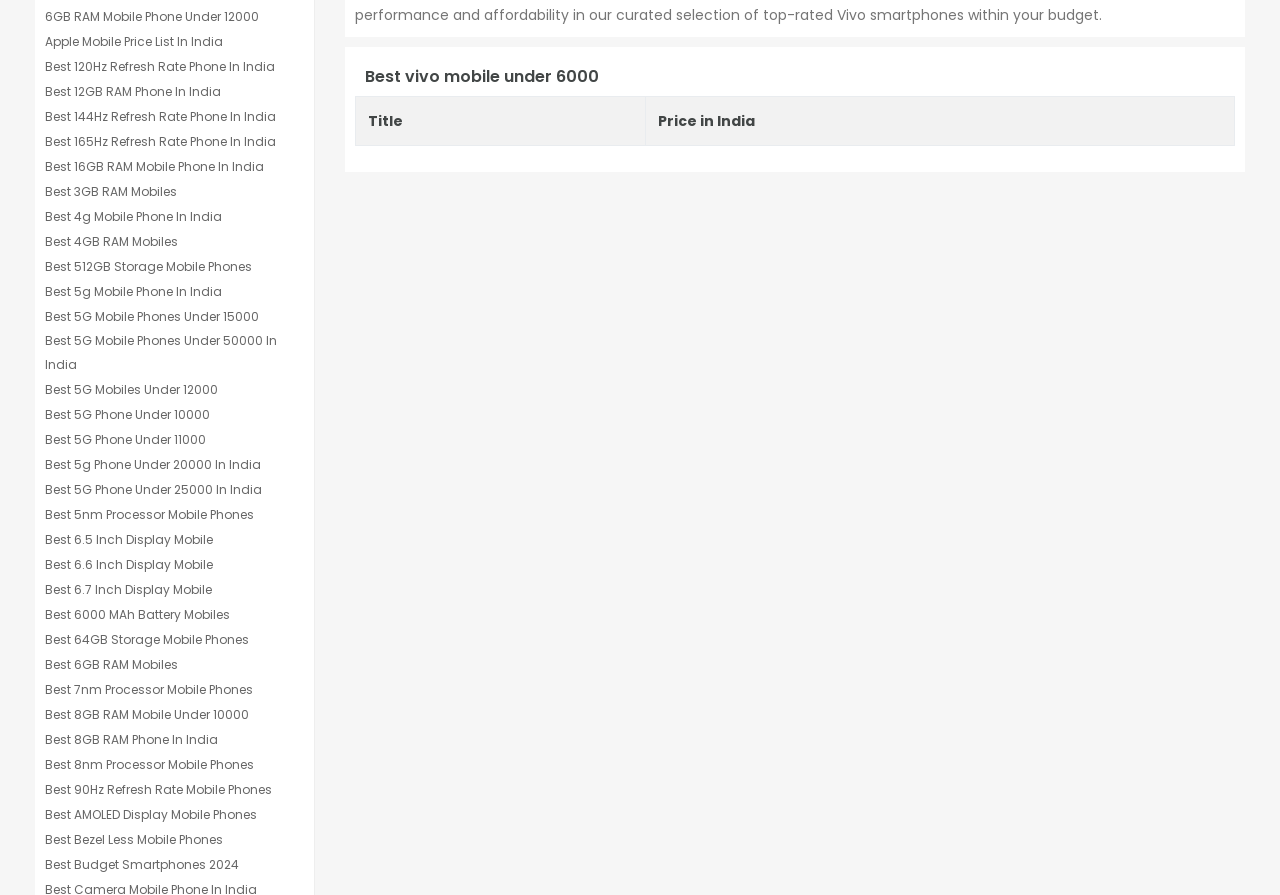Locate the UI element described by Best 3GB RAM Mobiles and provide its bounding box coordinates. Use the format (top-left x, top-left y, bottom-right x, bottom-right y) with all values as floating point numbers between 0 and 1.

[0.035, 0.201, 0.138, 0.227]